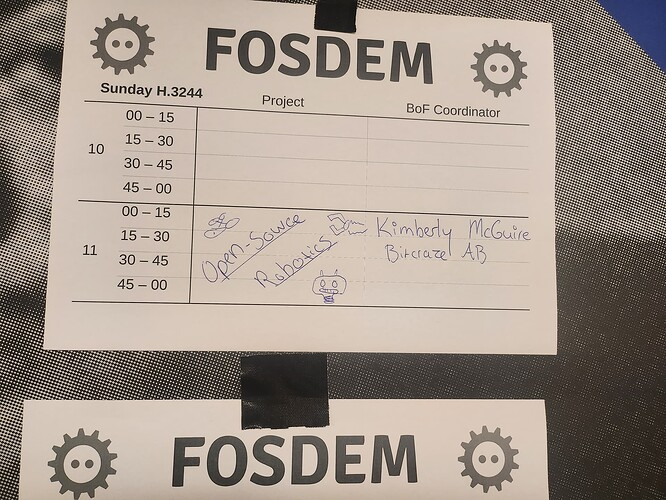Who is the coordinator for the 'Open Source Robotics' project?
Look at the screenshot and respond with a single word or phrase.

Kimberly McGuire